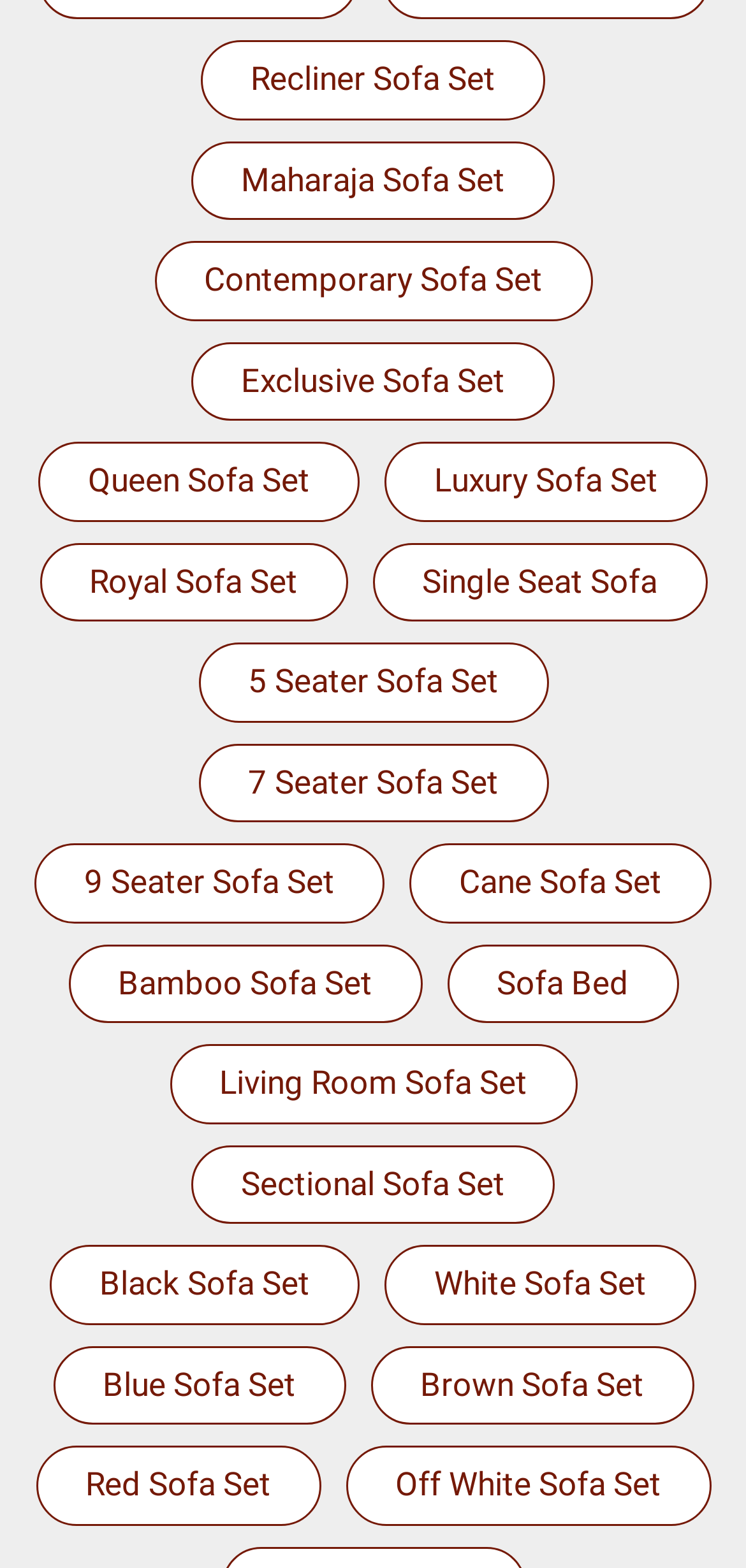Please give a short response to the question using one word or a phrase:
What is the topmost sofa set?

Recliner Sofa Set